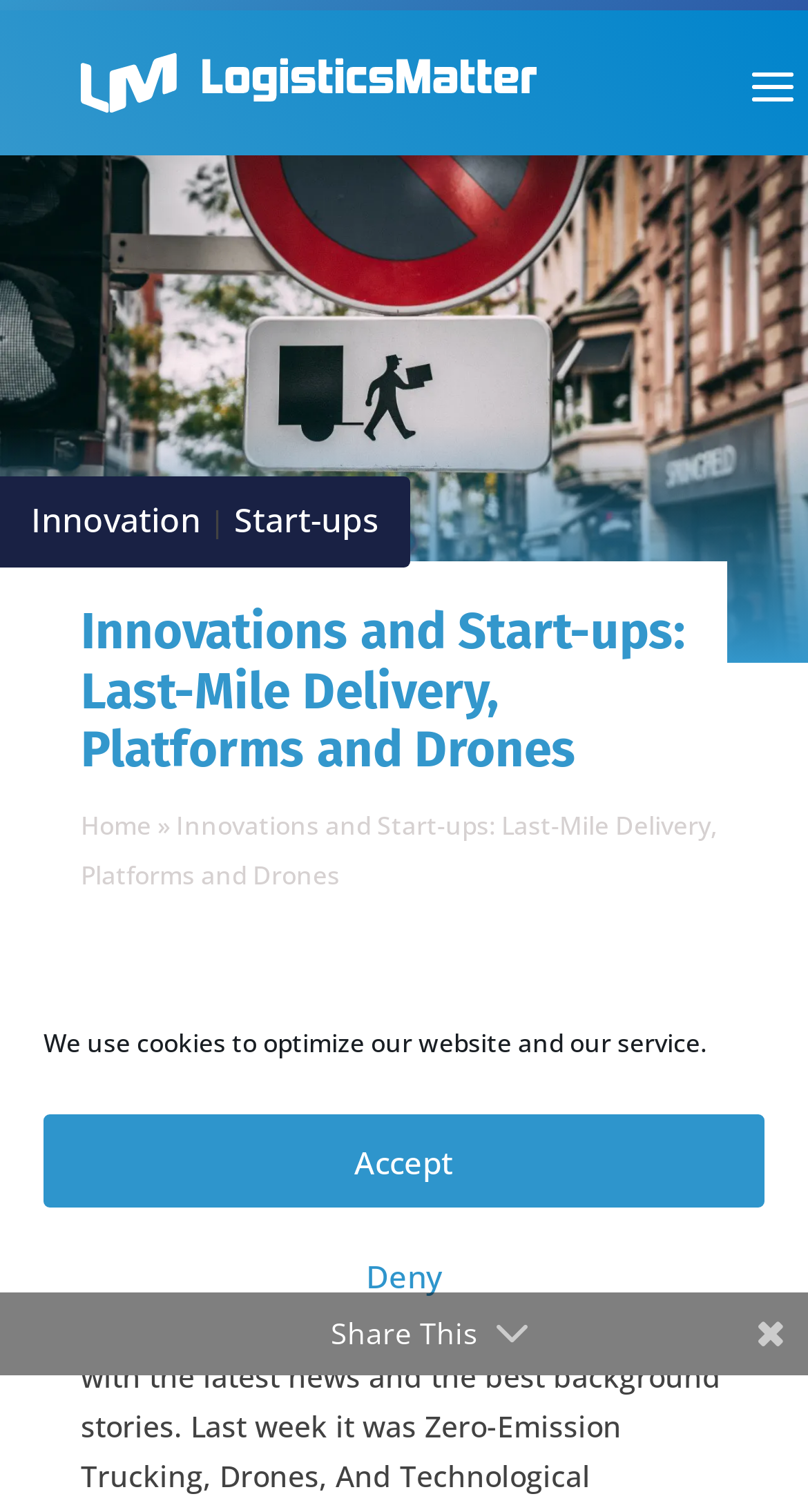Using a single word or phrase, answer the following question: 
What is the author of the article?

Martijn Graat